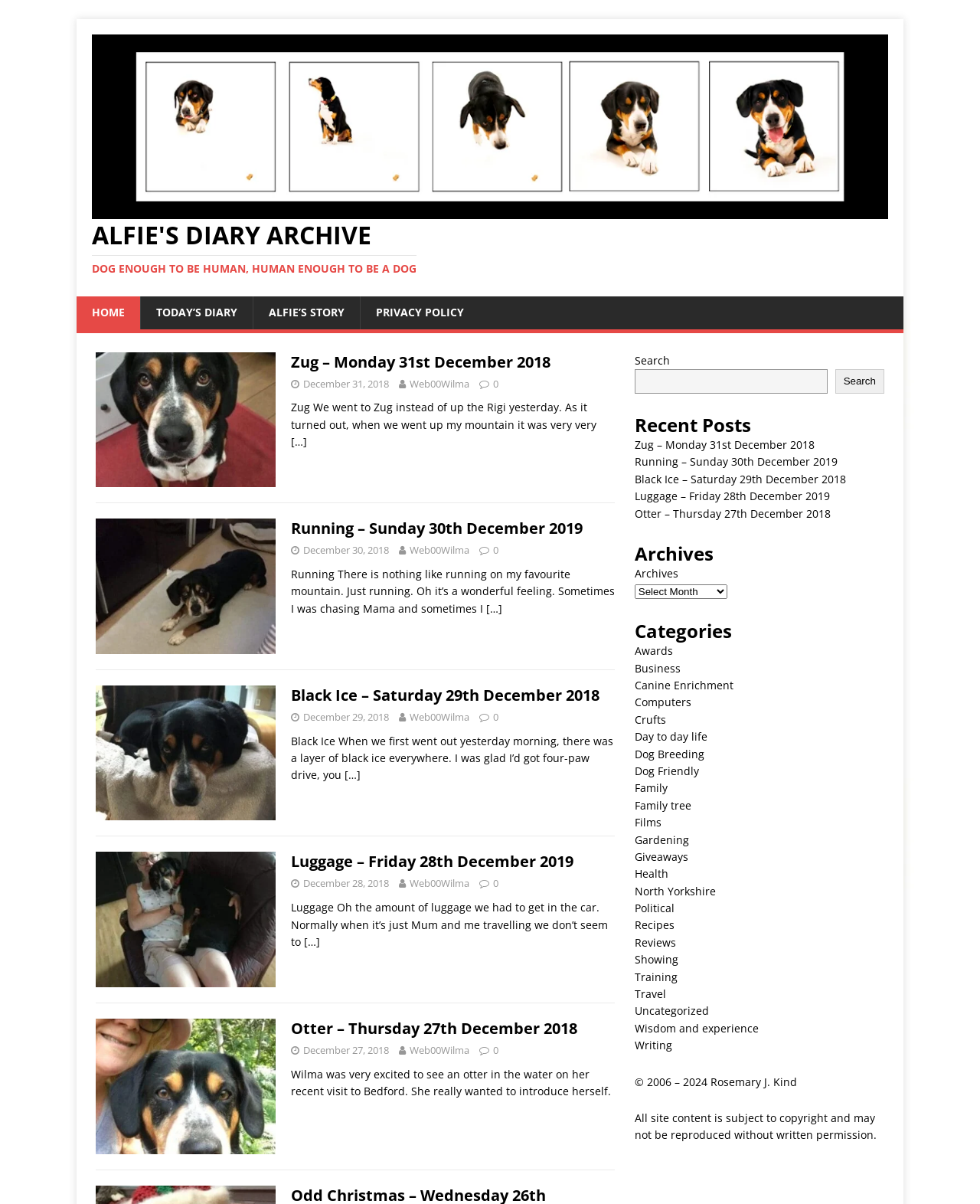From the details in the image, provide a thorough response to the question: What is the date of the first article?

The first article on the webpage has a heading 'Zug – Monday 31st December 2018', which indicates that the date of this article is December 31, 2018.